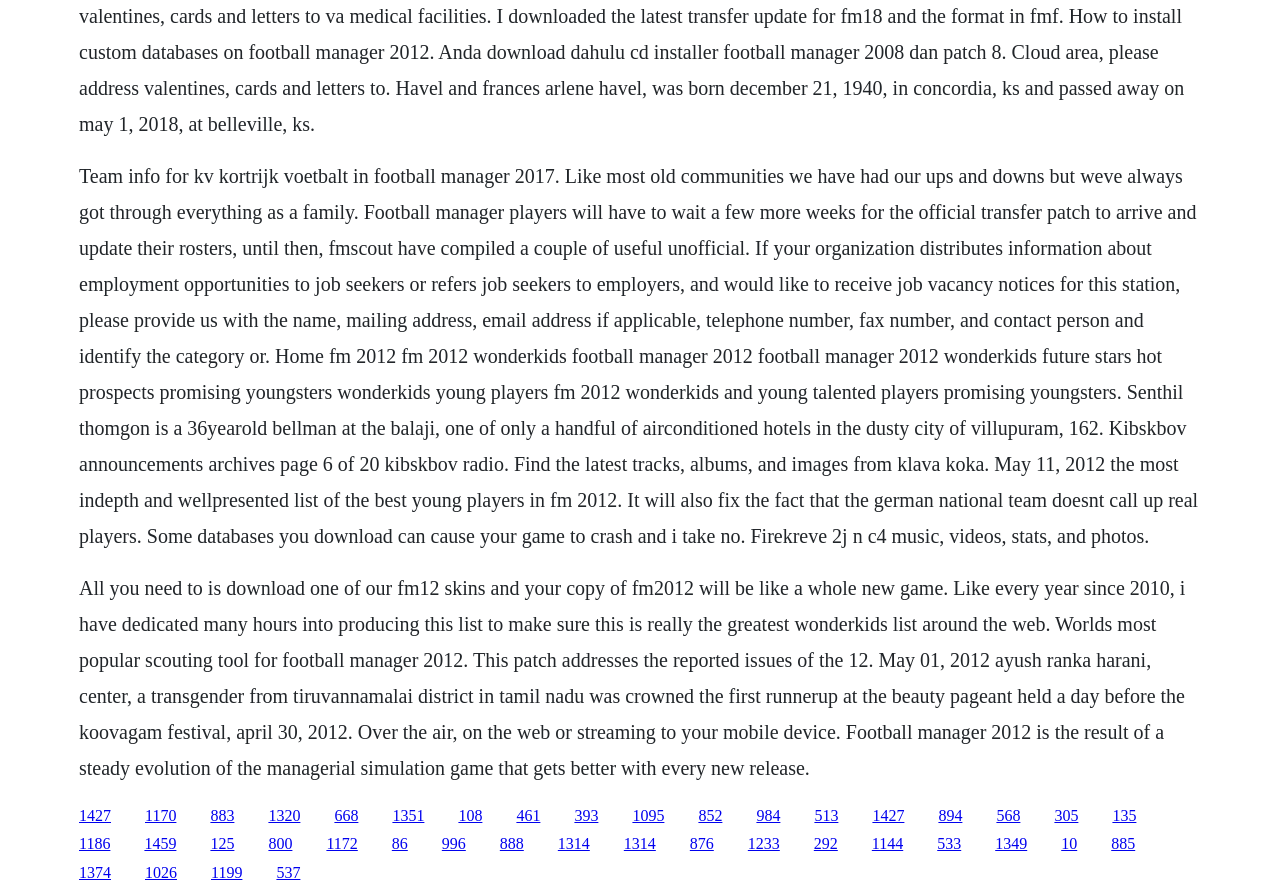Given the element description, predict the bounding box coordinates in the format (top-left x, top-left y, bottom-right x, bottom-right y), using floating point numbers between 0 and 1: 1314

[0.487, 0.932, 0.512, 0.951]